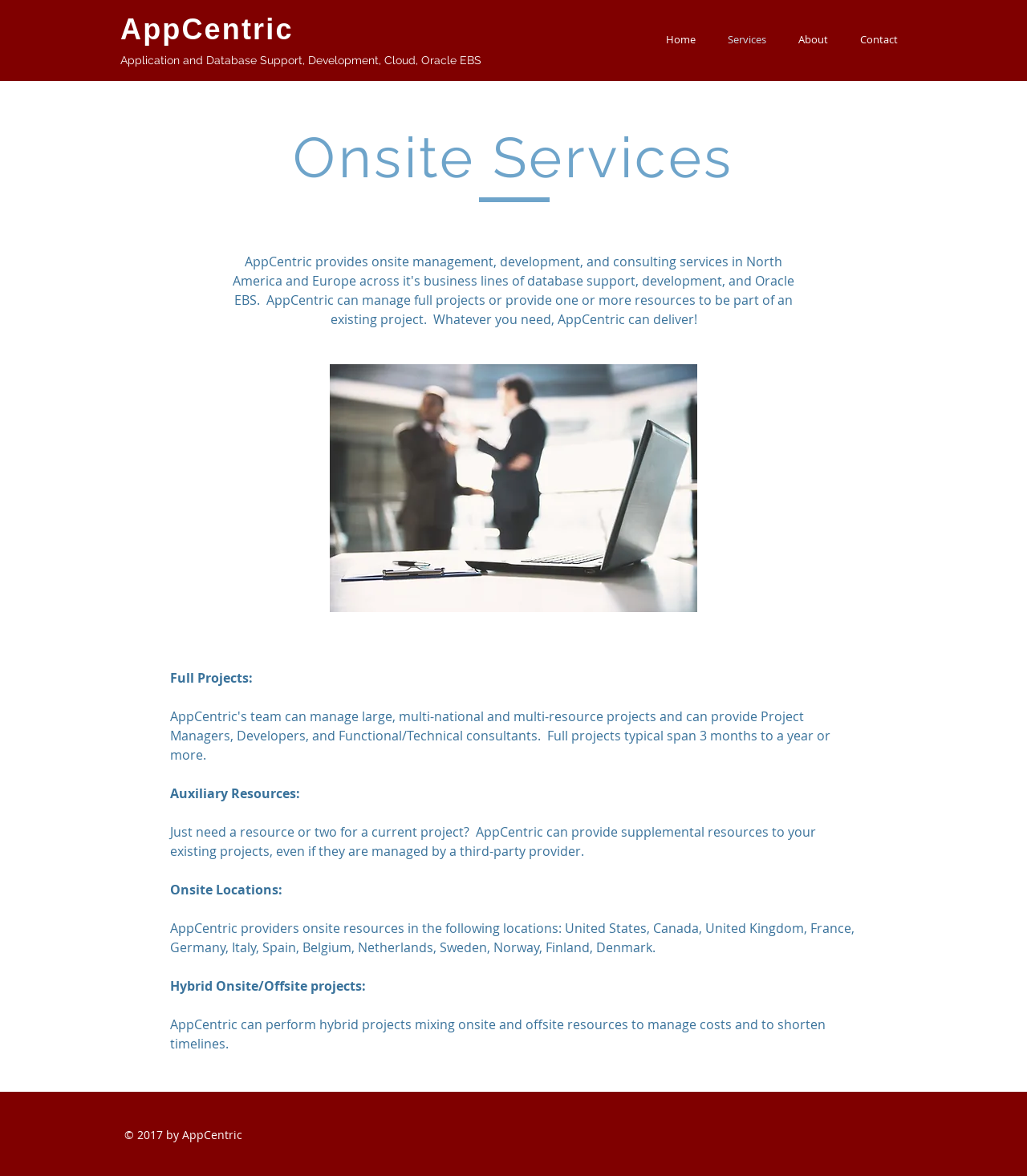In which countries does AppCentric provide onsite resources?
Please provide a single word or phrase as your answer based on the image.

United States, Canada, etc.